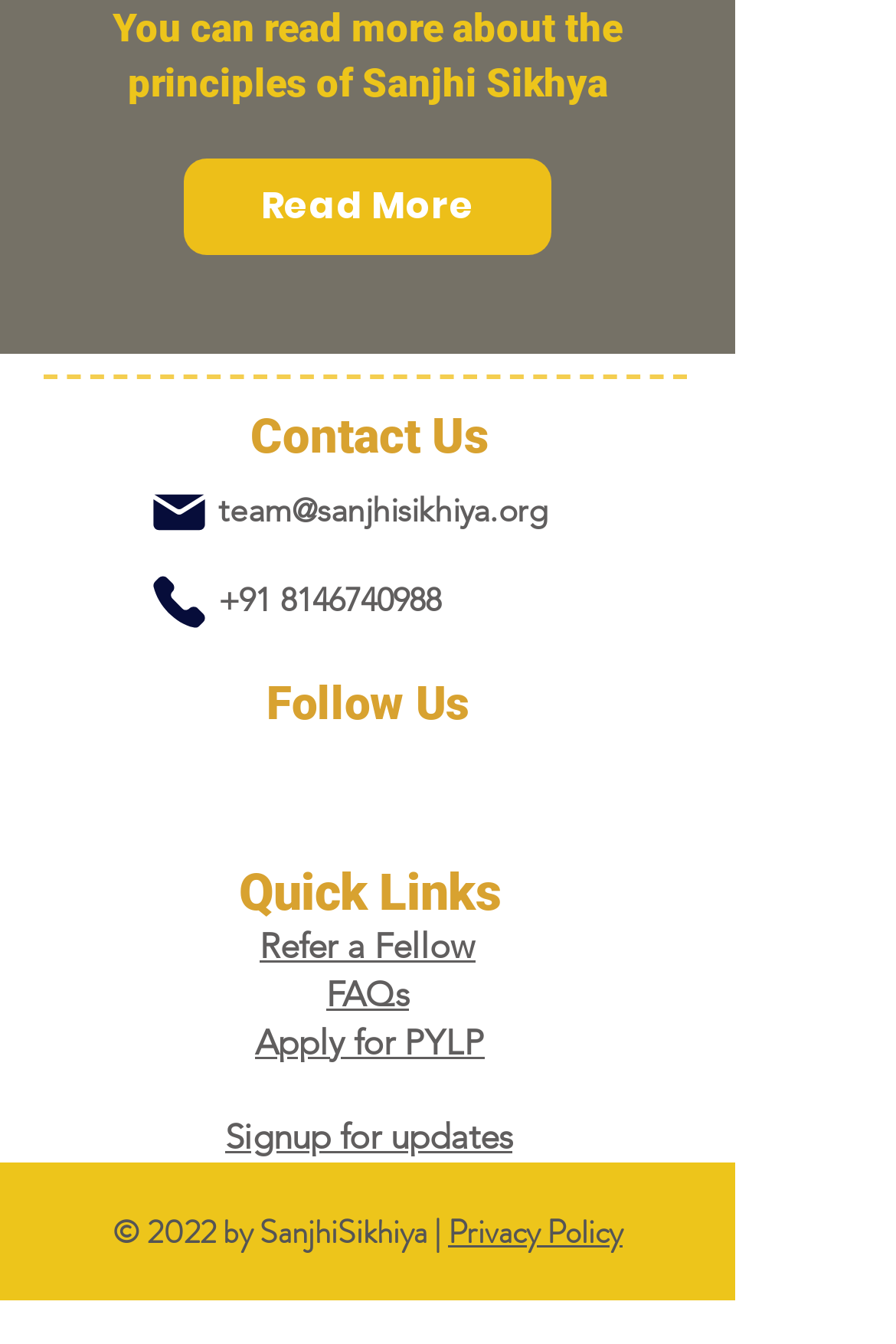Locate the bounding box coordinates of the UI element described by: "Signup for updates". The bounding box coordinates should consist of four float numbers between 0 and 1, i.e., [left, top, right, bottom].

[0.251, 0.829, 0.572, 0.861]